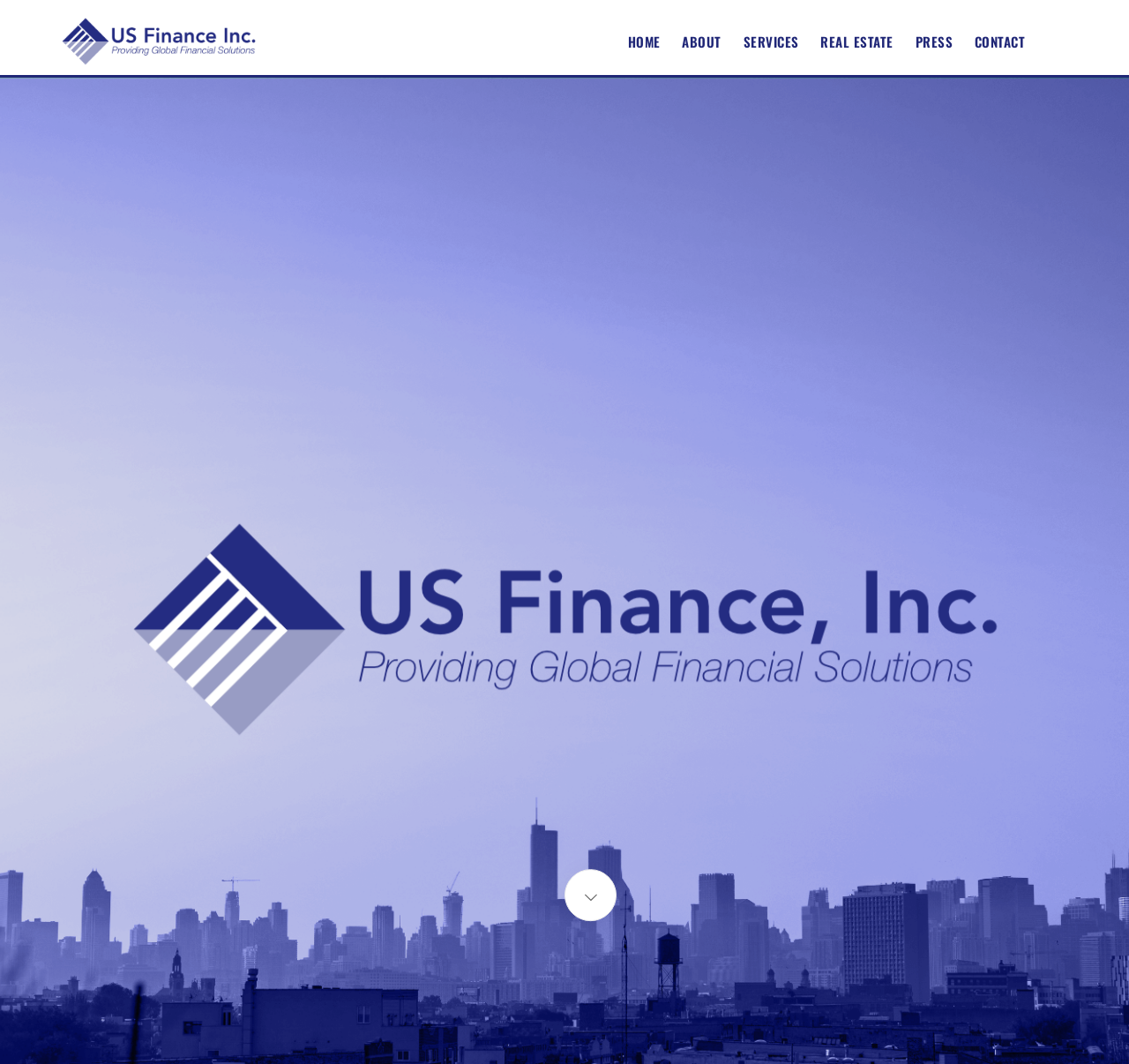Bounding box coordinates are given in the format (top-left x, top-left y, bottom-right x, bottom-right y). All values should be floating point numbers between 0 and 1. Provide the bounding box coordinate for the UI element described as: Contact

[0.863, 0.03, 0.908, 0.048]